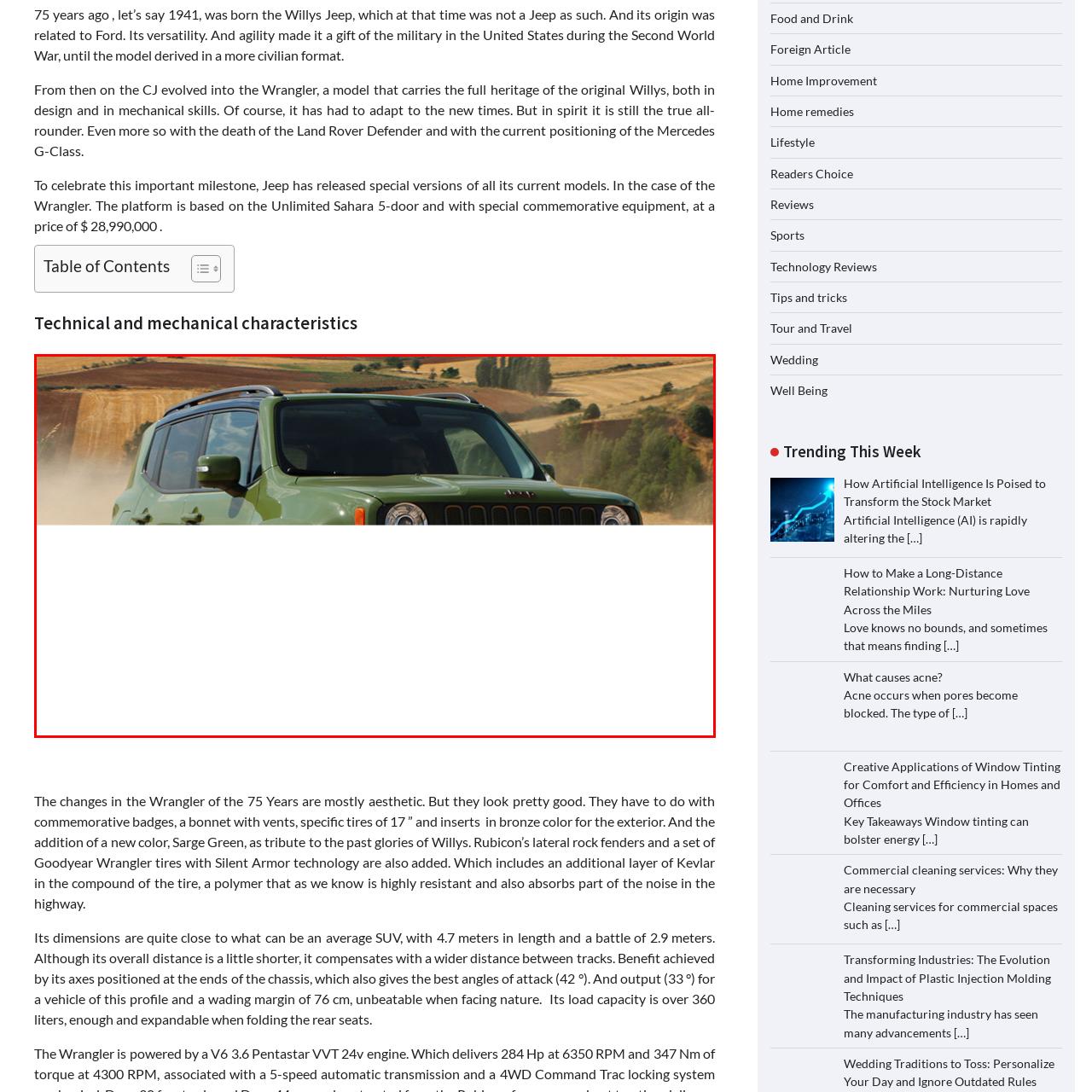Examine the contents within the red bounding box and respond with a single word or phrase: What is the size of the specialized tires?

17-inch